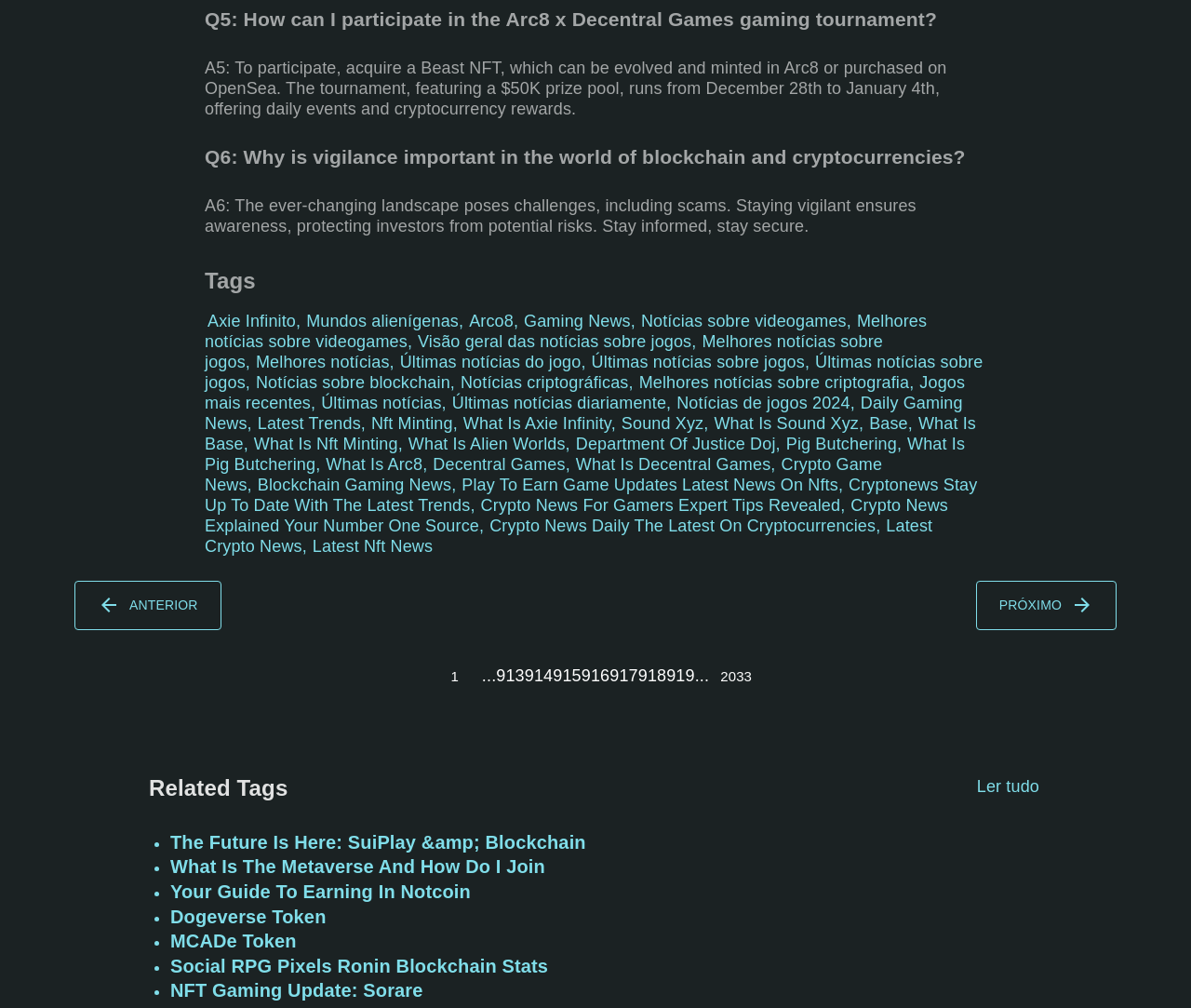Can you find the bounding box coordinates for the element that needs to be clicked to execute this instruction: "Click on the 'What Is Axie Infinity' link"? The coordinates should be given as four float numbers between 0 and 1, i.e., [left, top, right, bottom].

[0.387, 0.408, 0.519, 0.432]